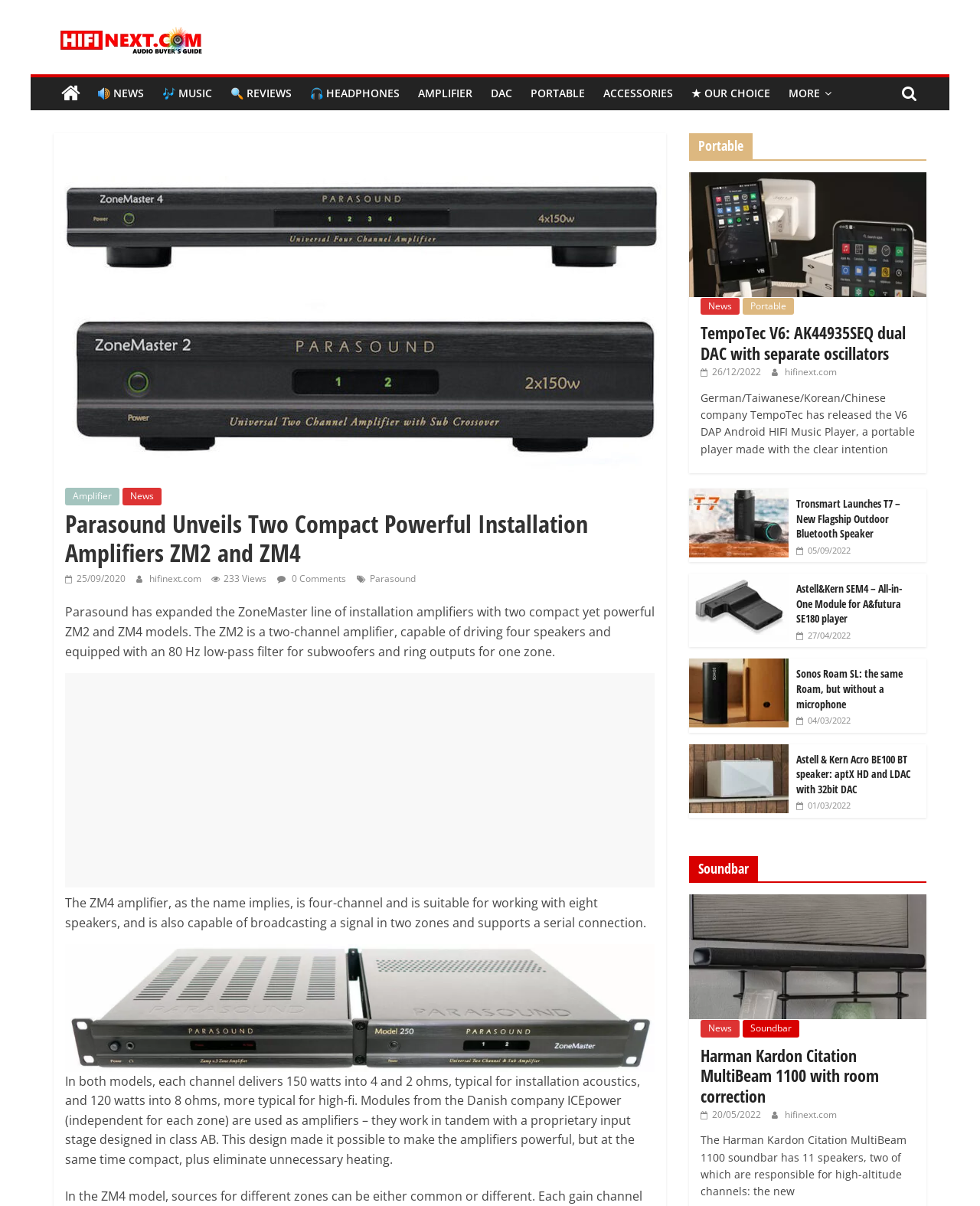Identify the bounding box coordinates of the clickable section necessary to follow the following instruction: "Read the news about Parasound ZM2 ZM4". The coordinates should be presented as four float numbers from 0 to 1, i.e., [left, top, right, bottom].

[0.055, 0.111, 0.68, 0.125]